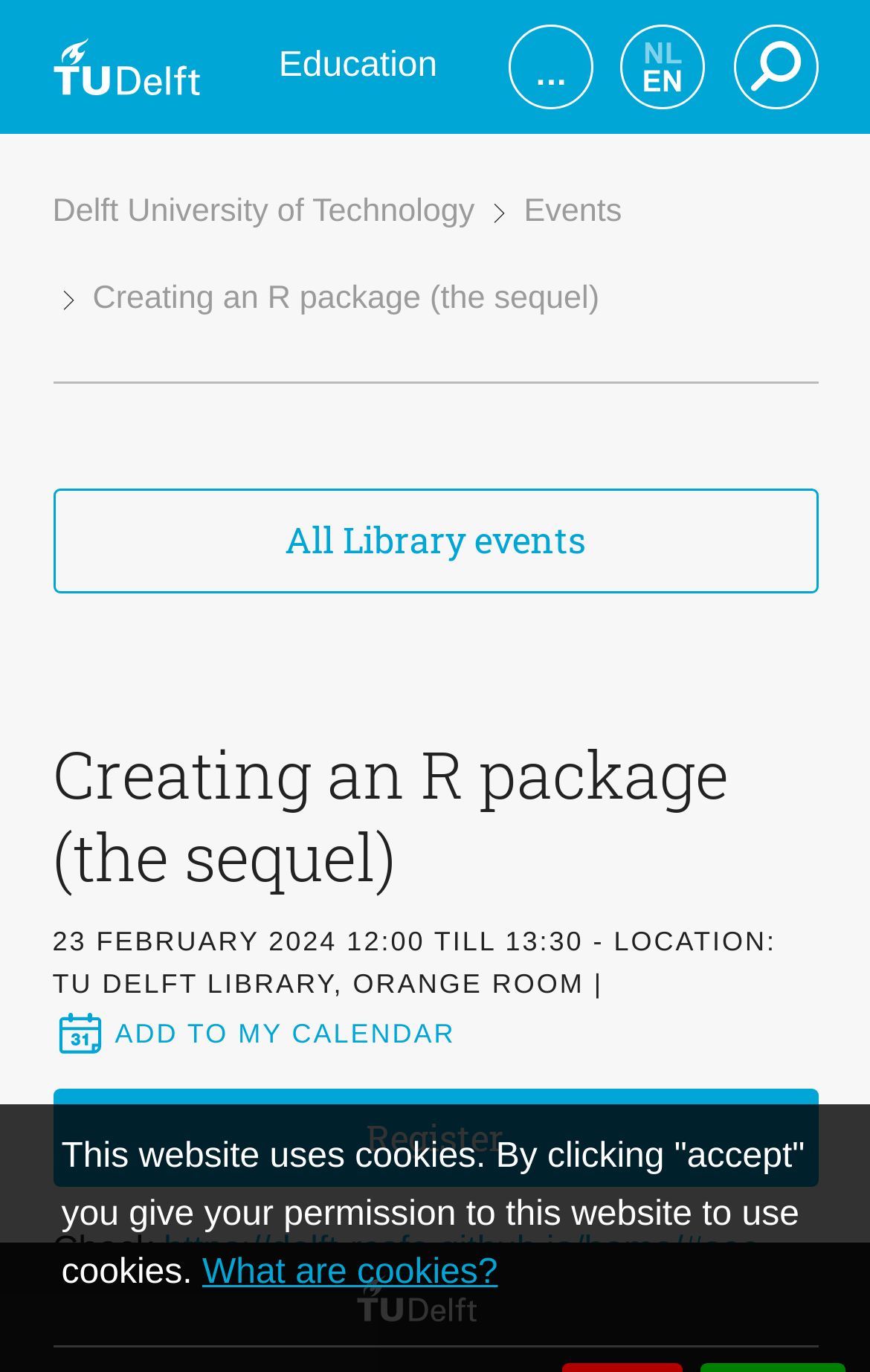Pinpoint the bounding box coordinates of the clickable area necessary to execute the following instruction: "Check for current content". The coordinates should be given as four float numbers between 0 and 1, namely [left, top, right, bottom].

[0.06, 0.898, 0.886, 0.968]